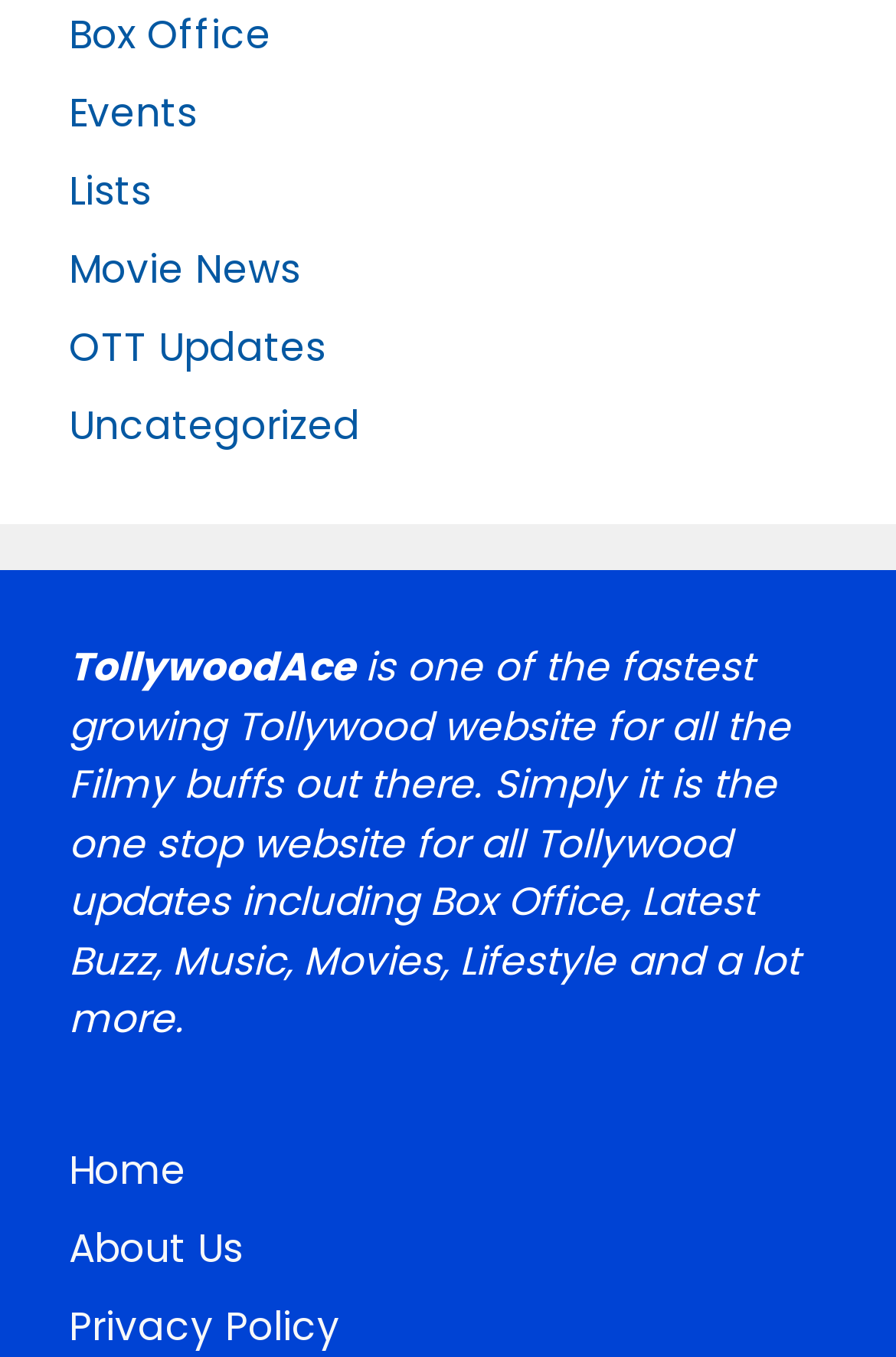Answer with a single word or phrase: 
How many links are available in the top navigation bar?

6